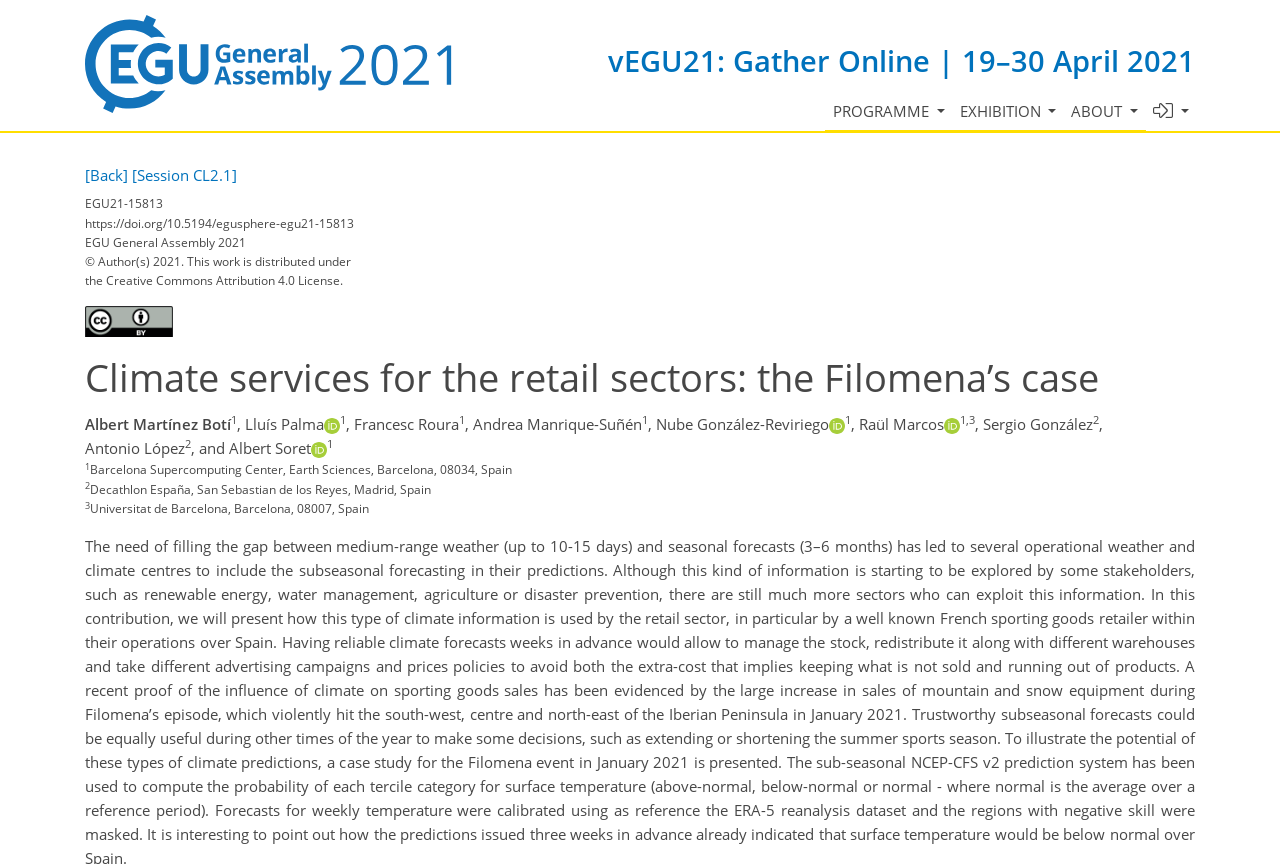Provide your answer to the question using just one word or phrase: Who is the author of the presentation?

Multiple authors